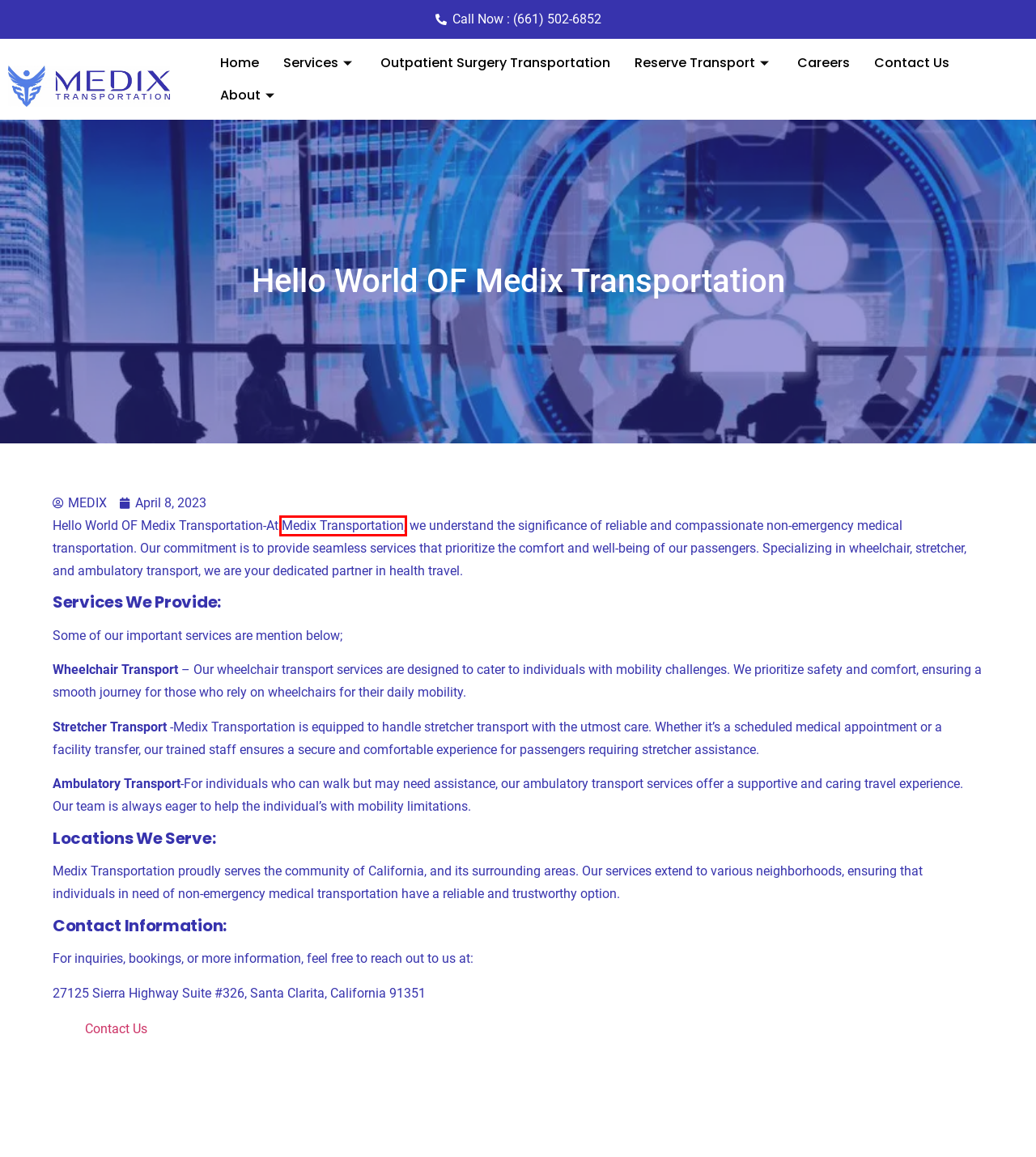Consider the screenshot of a webpage with a red bounding box around an element. Select the webpage description that best corresponds to the new page after clicking the element inside the red bounding box. Here are the candidates:
A. April 8, 2023 | Medix Transportation
B. Contact Us | Medix Transportation
C. Services | Medix Transportation
D. About | Medix Transportation
E. MEDIX, Author at Medix Transportation
F. Outpatient Surgery Transportation | Medix Transportation
G. Careers | Medix Transportation
H. Non-Emergency Medical Transportation in Laurel Canyon, CA | Medix Transportation

D